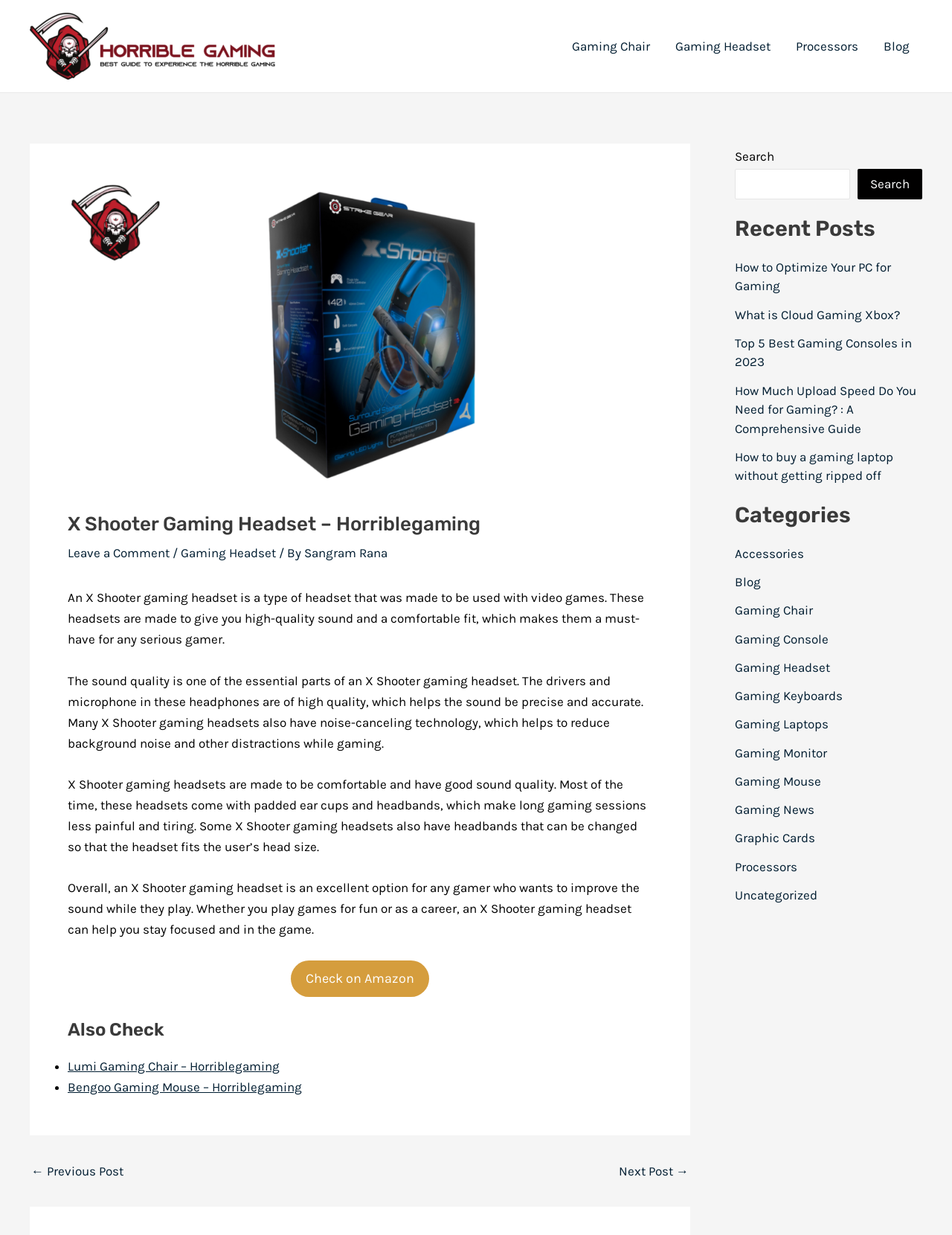Show the bounding box coordinates of the element that should be clicked to complete the task: "Click on the 'Check on Amazon' link".

[0.305, 0.778, 0.451, 0.807]